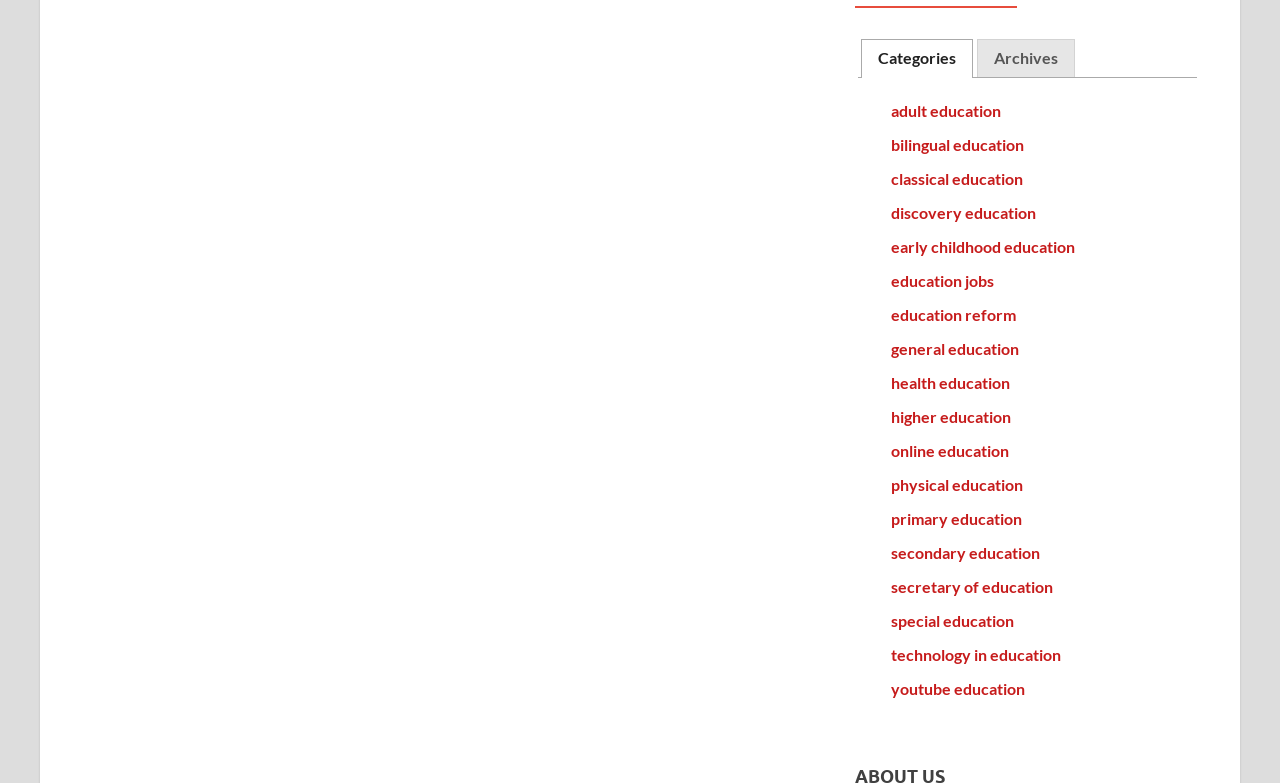Look at the image and give a detailed response to the following question: How many categories are listed?

There are 20 categories listed in the 'Categories' tabpanel, which can be counted by iterating through the links provided.